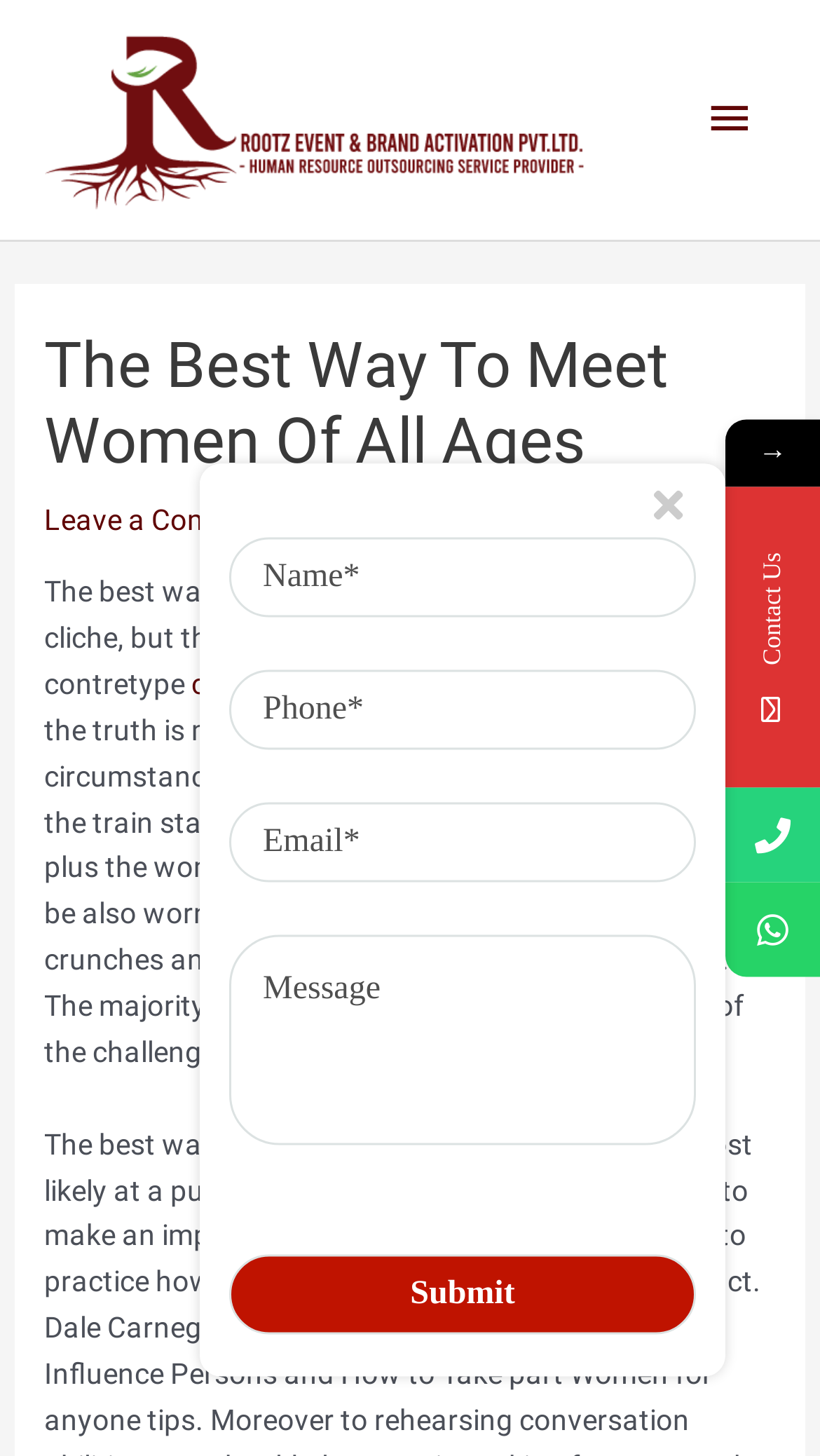Given the webpage screenshot, identify the bounding box of the UI element that matches this description: "Social Media".

None